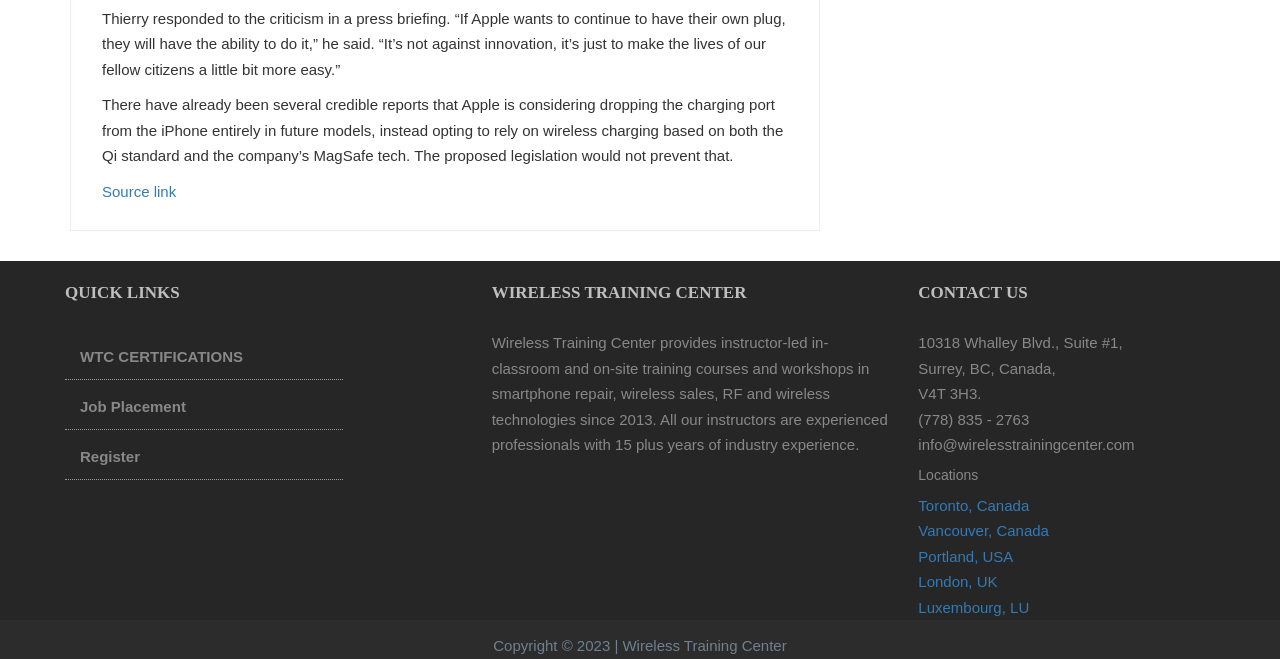Determine the bounding box coordinates for the HTML element described here: "Register".

[0.062, 0.68, 0.109, 0.706]